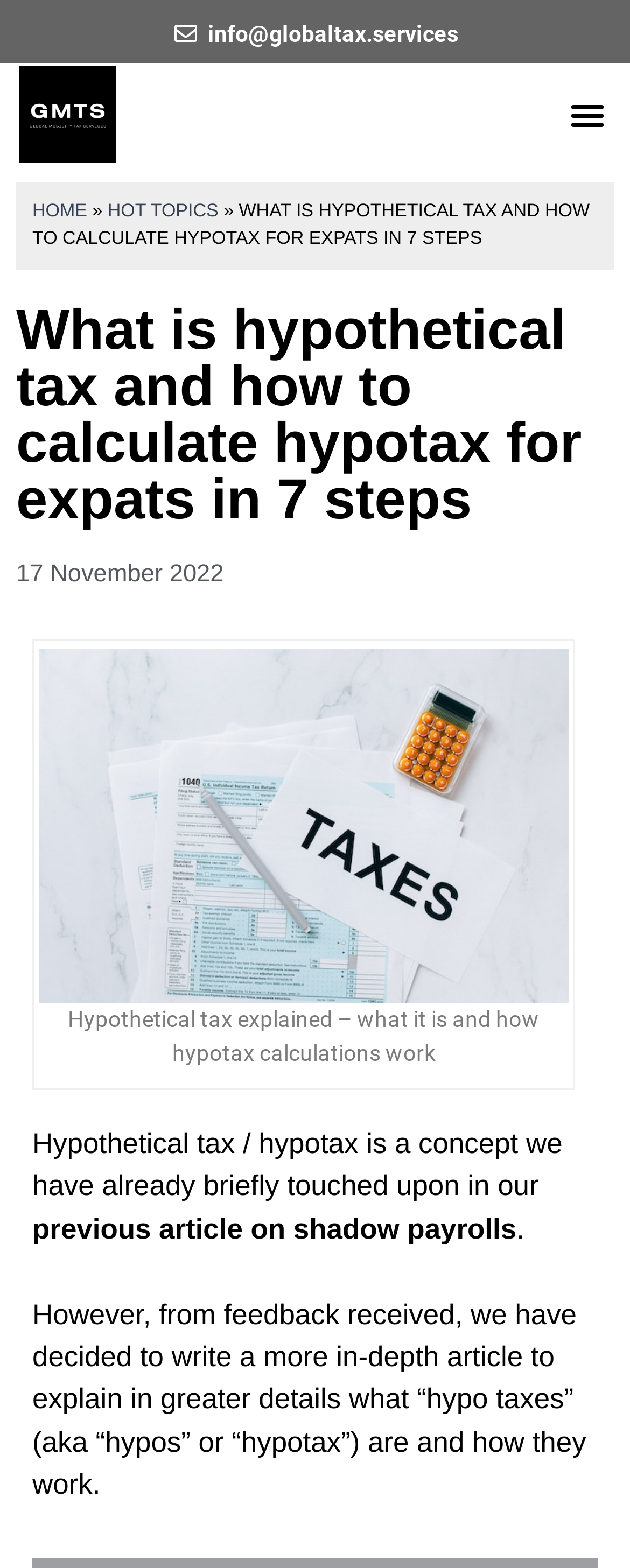How many steps are mentioned in the article to calculate hypothetical tax for expats?
Use the image to give a comprehensive and detailed response to the question.

I found the number of steps by looking at the heading element with the content 'What is hypothetical tax and how to calculate hypotax for expats in 7 steps' which has a bounding box coordinate of [0.026, 0.192, 0.974, 0.337].